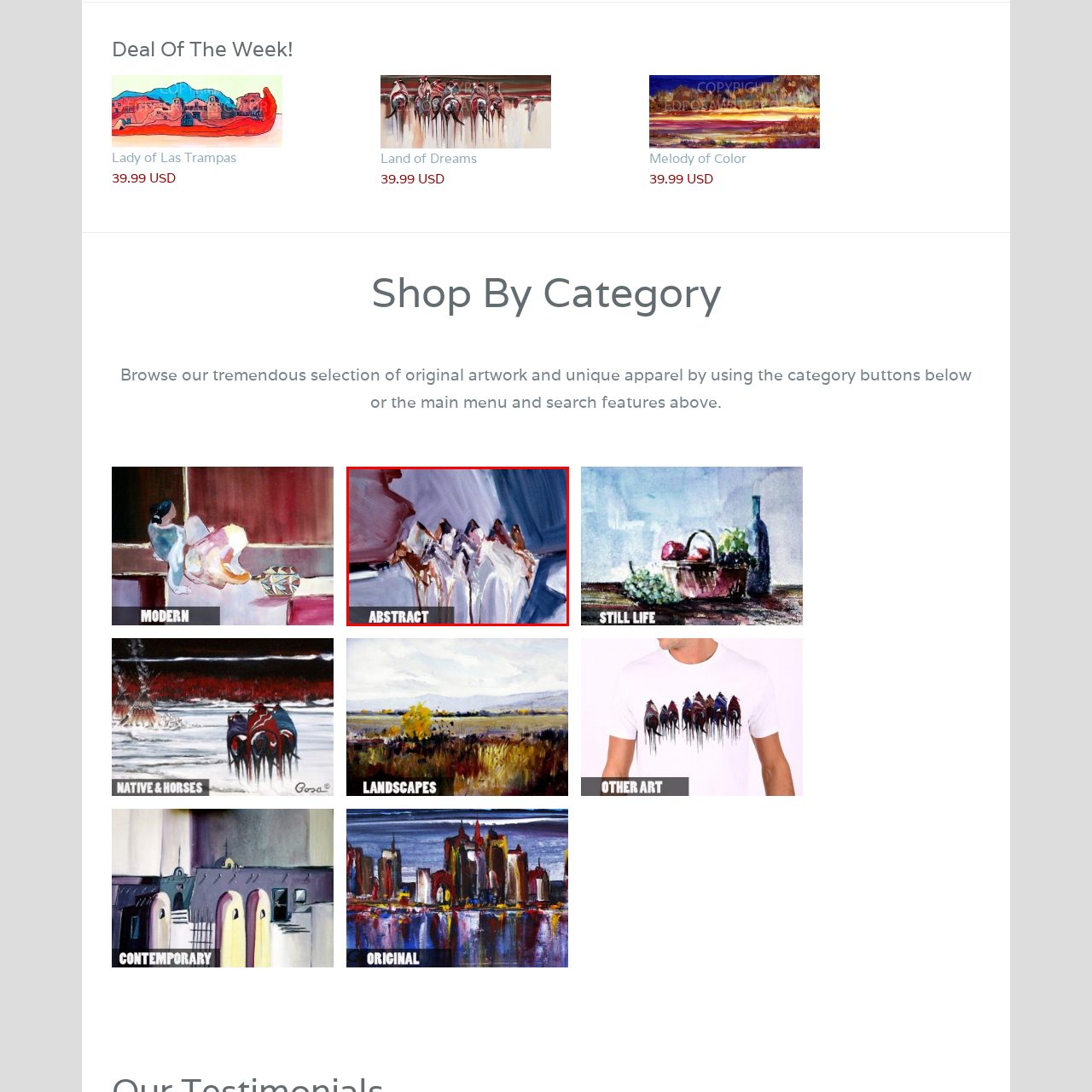Give an in-depth description of the image within the red border.

The image showcases an abstract artwork characterized by bold brush strokes and a harmonious blend of colors, primarily in hues of purple and blue. The dynamic composition features fluid shapes that evoke emotion and movement, inviting viewers to interpret the scene in their own unique way. Prominently displayed at the bottom of the image is the label "ABSTRACT," indicating the category of the artwork. This piece is part of a curated selection designed to highlight the beauty and individuality of modern artistic expressions. Whether you're drawn to its vibrant colors or the depth of its abstract forms, this artwork encapsulates the essence of contemporary creativity.